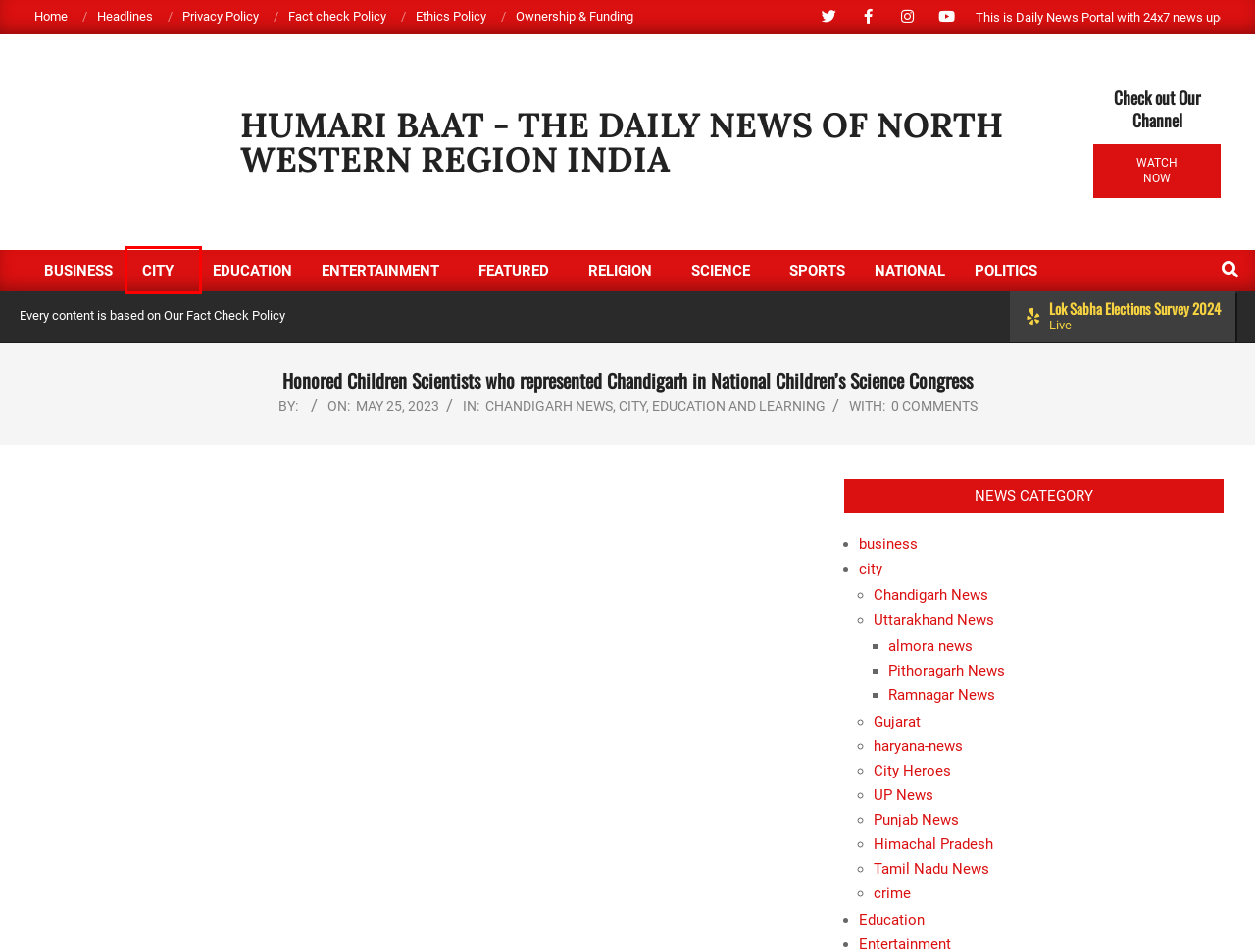Examine the screenshot of a webpage with a red bounding box around an element. Then, select the webpage description that best represents the new page after clicking the highlighted element. Here are the descriptions:
A. almora news - Humari Baat - The Daily News of North Western Region India
B. sports - Humari Baat - The Daily News of North Western Region India
C. Recent News Headline - Humari Baat - The Daily News of North Western Region India
D. UP News - Humari Baat - The Daily News of North Western Region India
E. city - Humari Baat - The Daily News of North Western Region India
F. Featured - Humari Baat - The Daily News of North Western Region India
G. religion - Humari Baat - The Daily News of North Western Region India
H. Humari Baat Privacy Policy - Humari Baat - The Daily News of North Western Region India

E